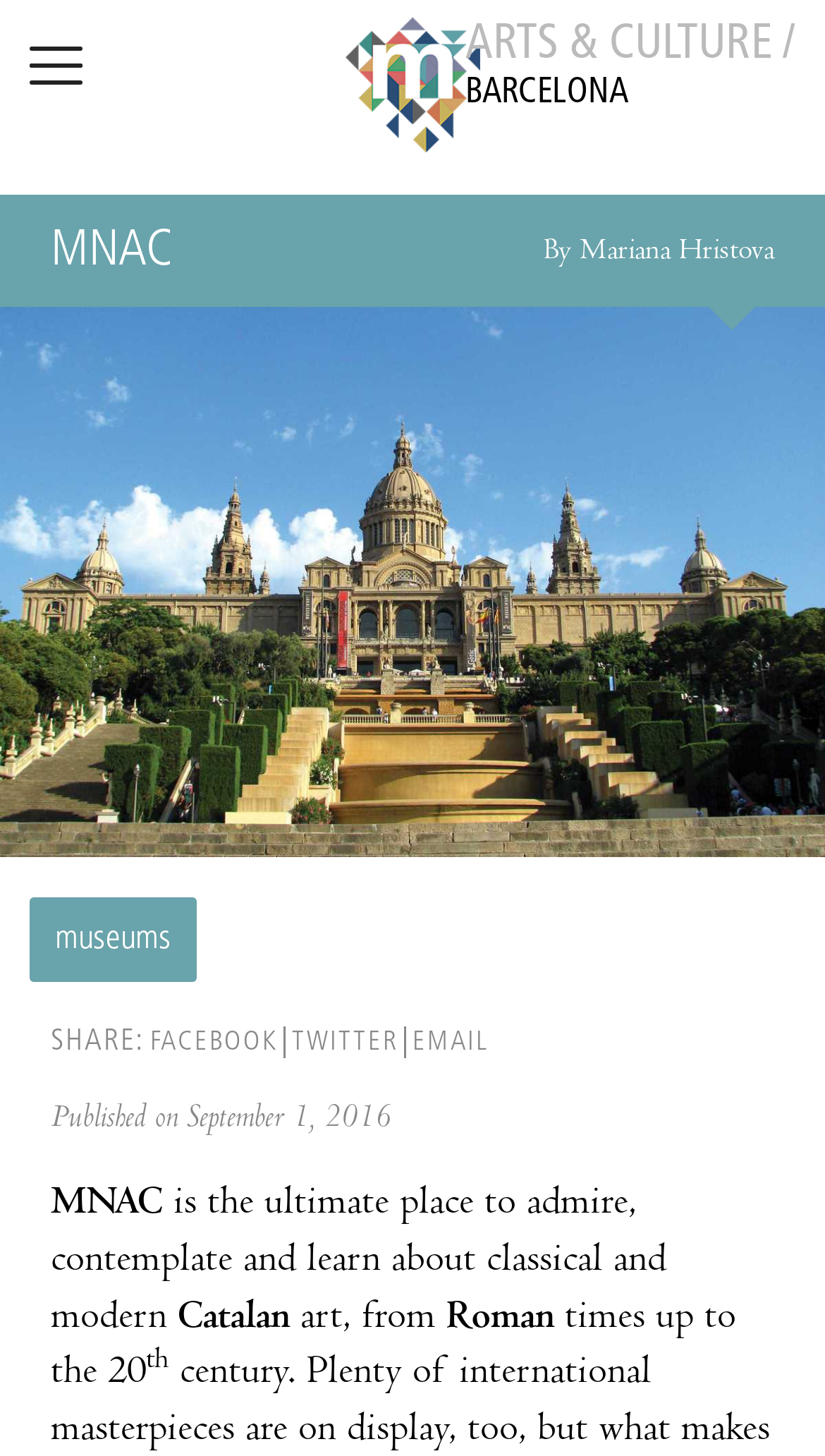Describe all the significant parts and information present on the webpage.

The webpage is about the MNAC (National Art Museum of Catalonia) in Barcelona, showcasing classical and modern Catalan art. At the top left, there is a Miniguide logo, which is a link. Next to it, on the top right, there is a header section with the title "BARCELONA" and a subheading "MNAC" with the author's name "Mariana Hristova". 

Below the header section, there is a large image of the MNAC, taking up most of the page's width. Above the image, there is a heading "museums" with a link to it. On the bottom left of the image, there are social media links to share the content, including Facebook, Twitter, and Email. 

Underneath the image, there is a section with the publication date "September 1, 2016". Following this, there is a paragraph of text describing the MNAC as "the ultimate place to admire, contemplate and learn about classical and modern Catalan art, from Roman times up to the 20th". The text is divided into several static text elements, but they form a cohesive paragraph.